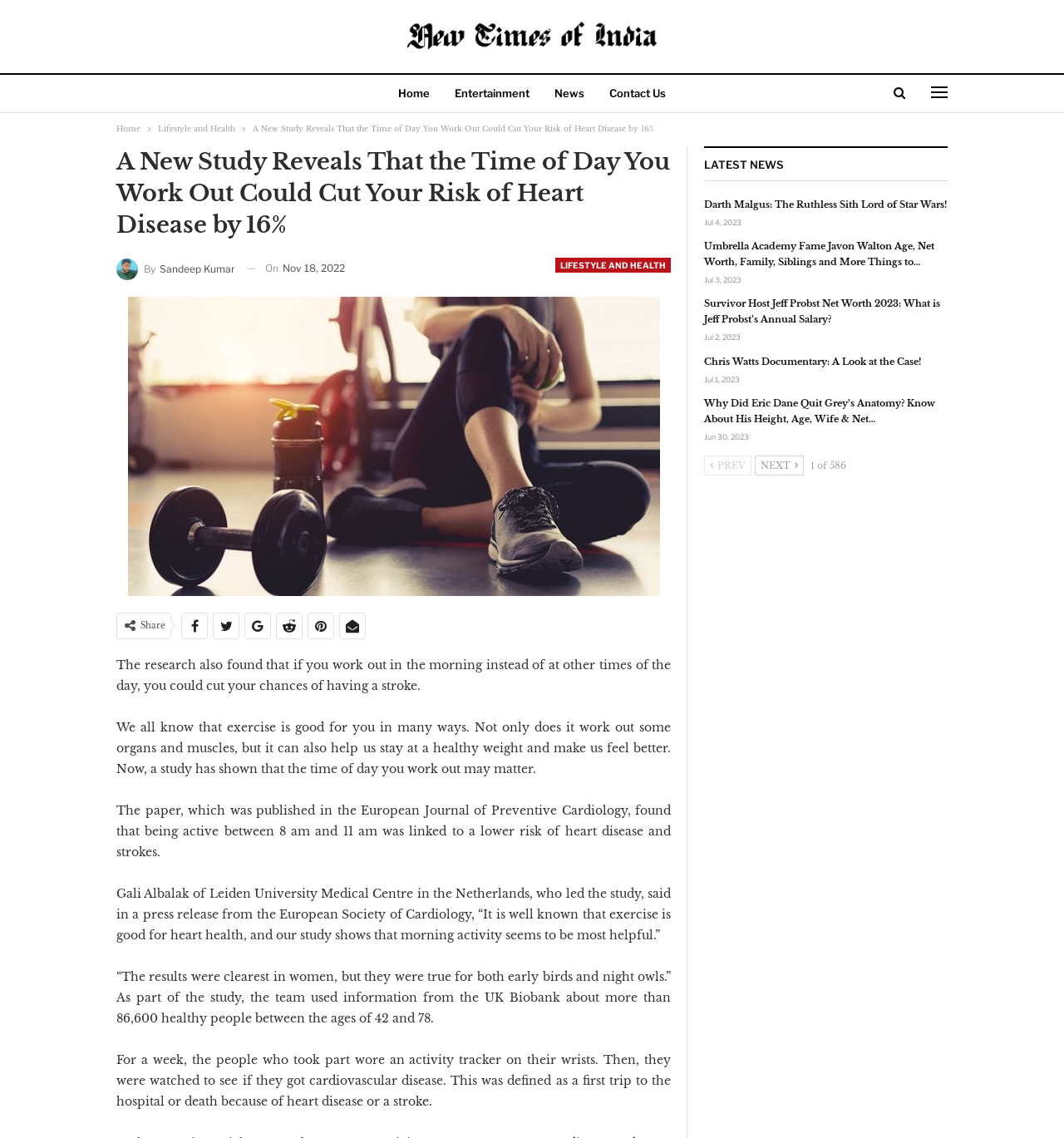Locate the bounding box coordinates of the area you need to click to fulfill this instruction: 'Click on the 'Contact Us' link'. The coordinates must be in the form of four float numbers ranging from 0 to 1: [left, top, right, bottom].

[0.563, 0.066, 0.635, 0.1]